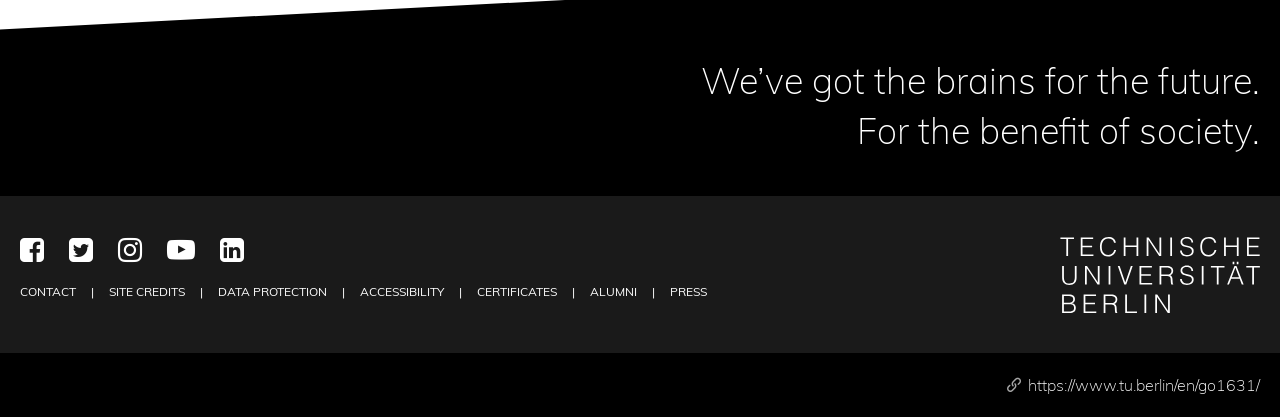What is the purpose of the organization?
Please answer the question with a single word or phrase, referencing the image.

For the benefit of society